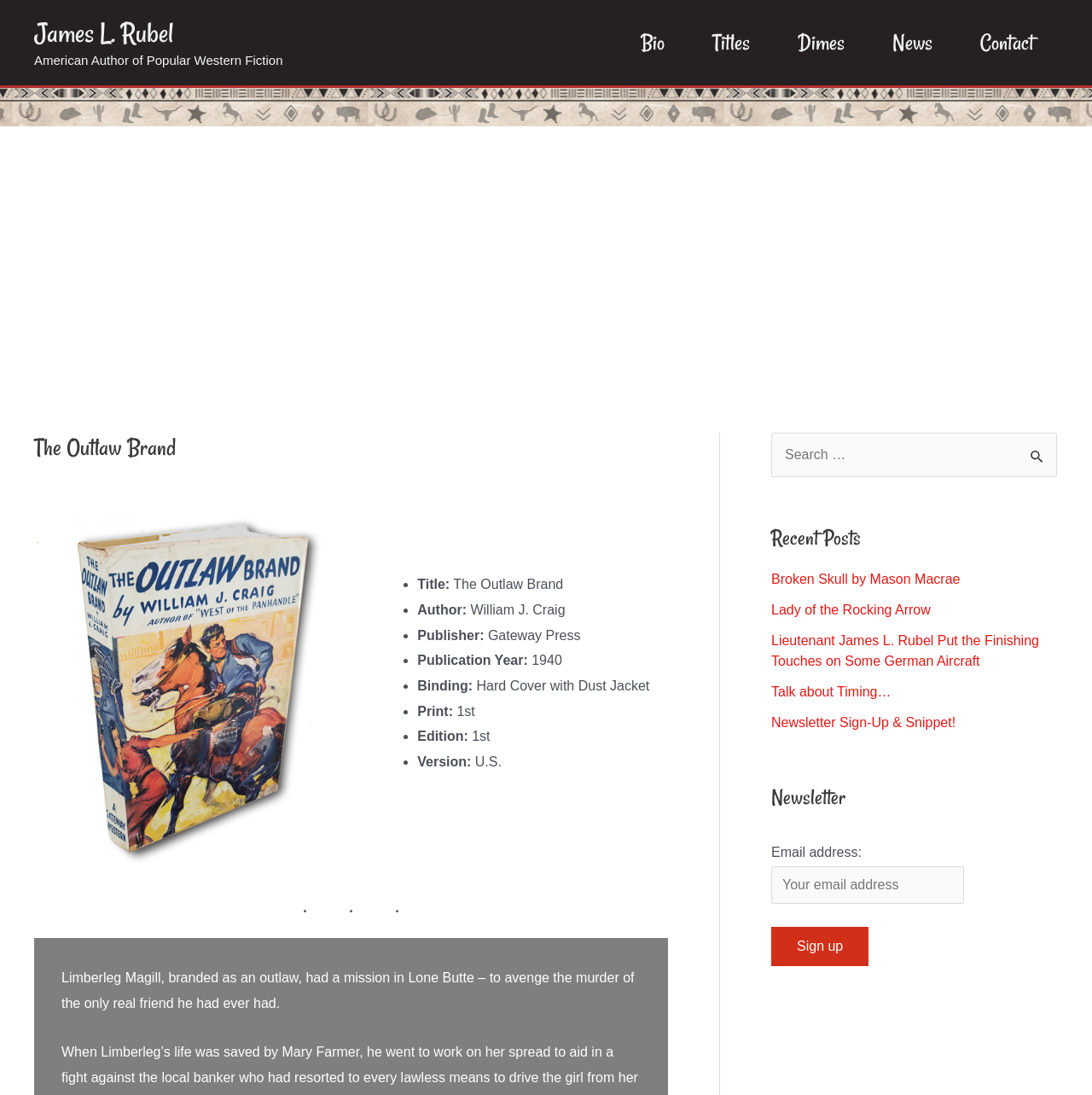Given the description Talk about Timing…, predict the bounding box coordinates of the UI element. Ensure the coordinates are in the format (top-left x, top-left y, bottom-right x, bottom-right y) and all values are between 0 and 1.

[0.706, 0.625, 0.816, 0.638]